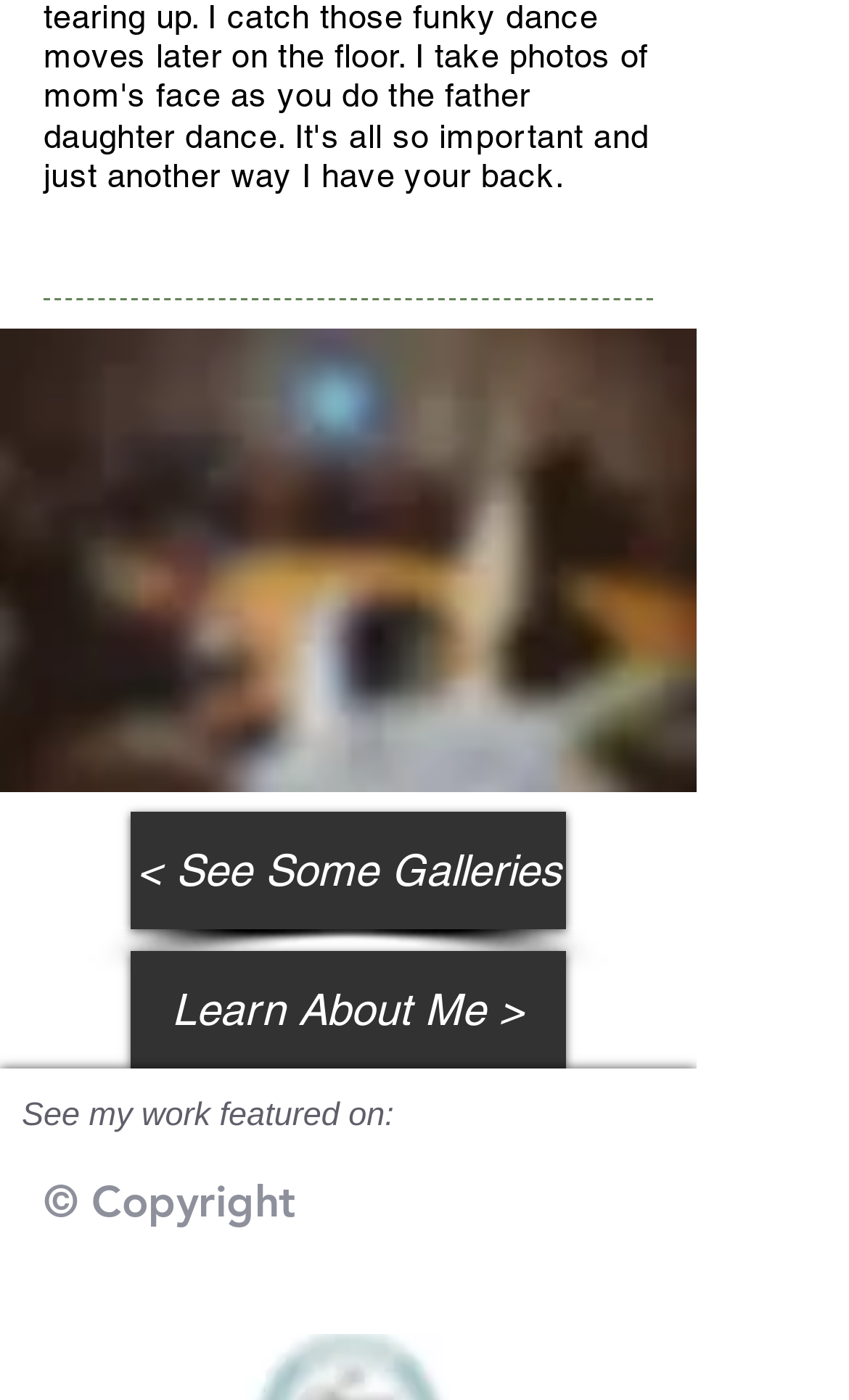What is the purpose of the link 'Learn About Me >'?
Look at the screenshot and respond with a single word or phrase.

To learn about the author